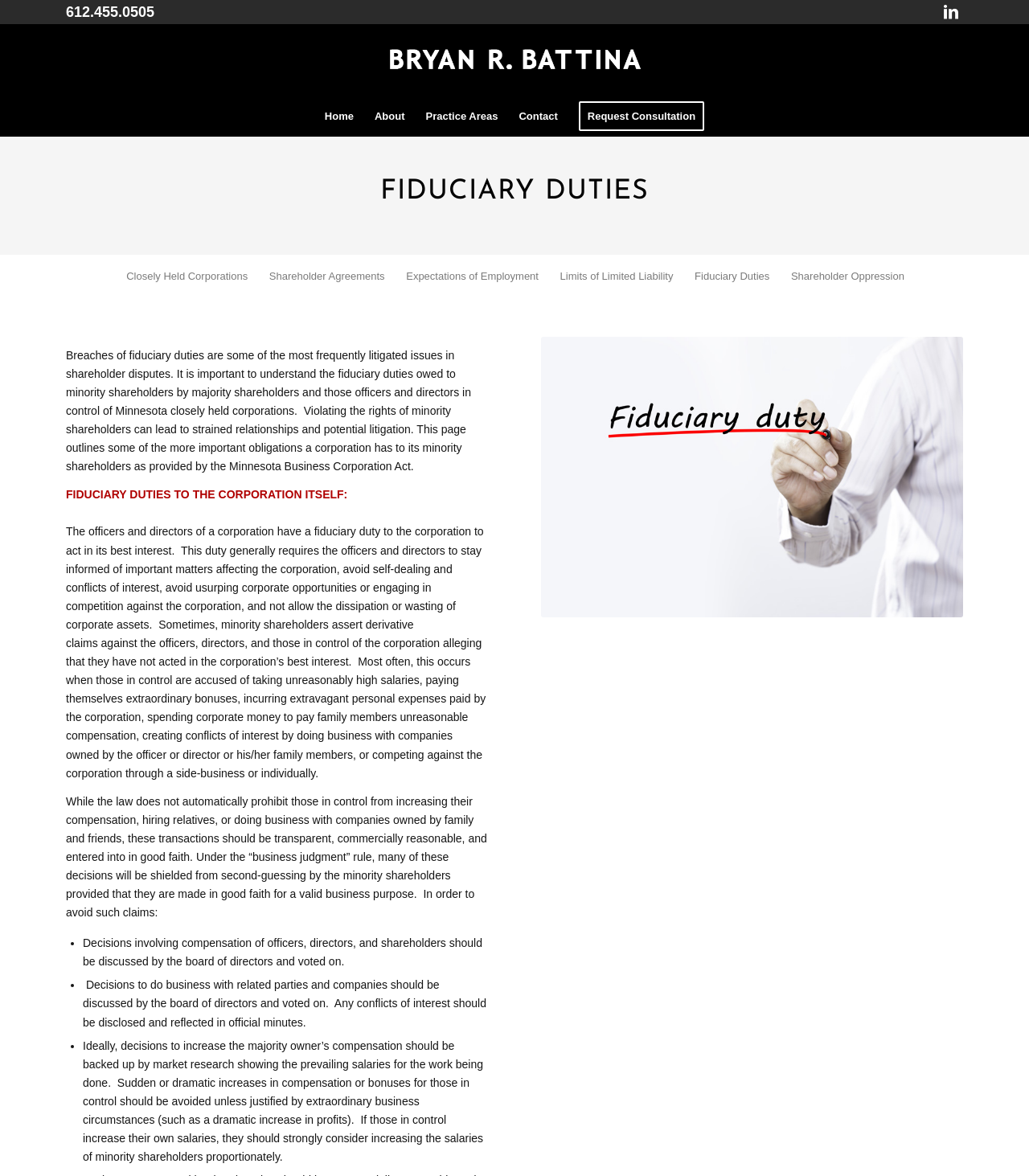What is the phone number to contact?
Please provide a detailed and thorough answer to the question.

The phone number to contact can be found at the top of the webpage, which is a link with the text '612.455.0505'.